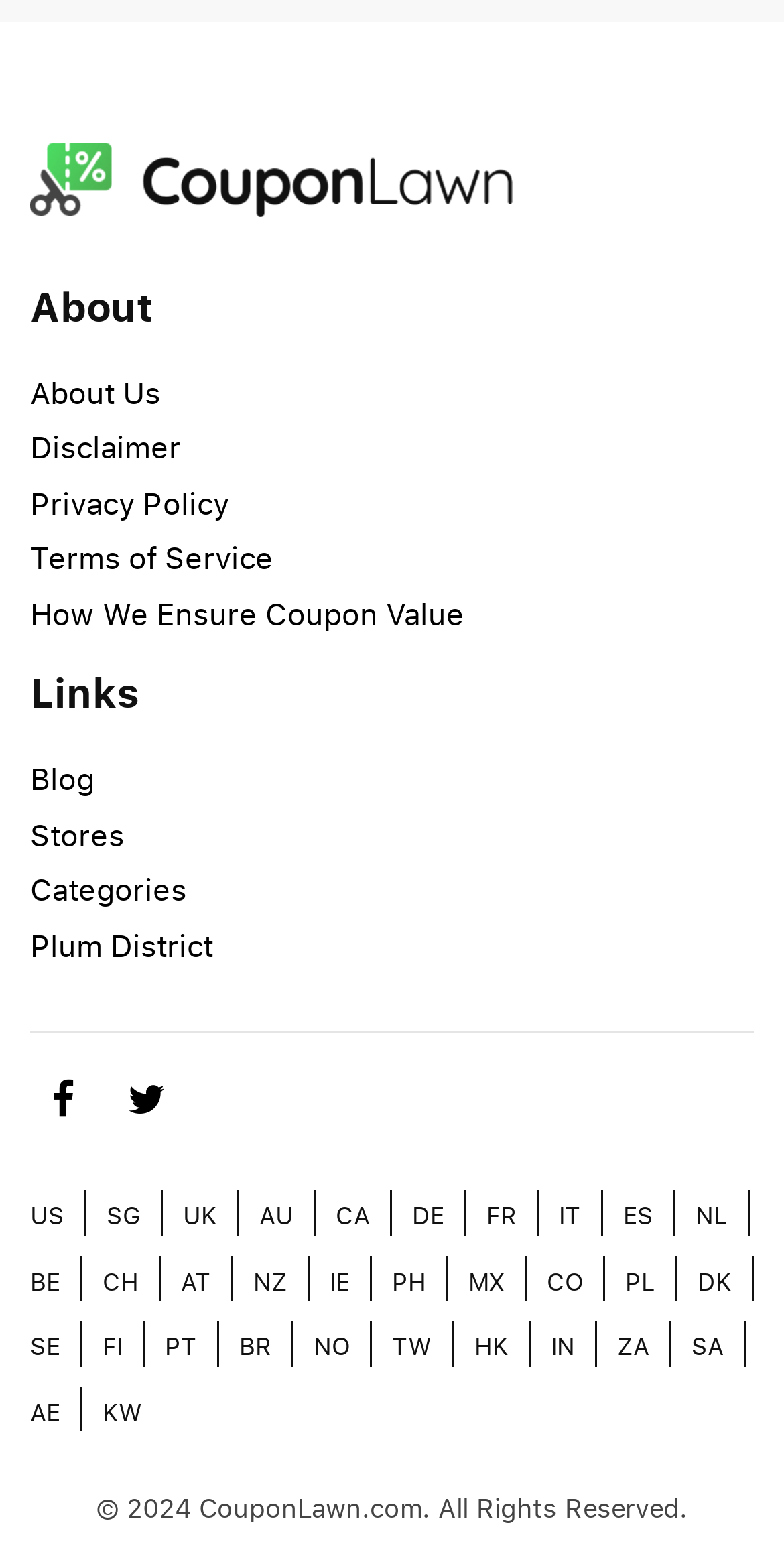What countries are supported by the website?
Refer to the image and provide a detailed answer to the question.

The website supports multiple countries, which are represented by links at the bottom of the webpage. These countries include US, SG, UK, AU, CA, DE, FR, IT, ES, NL, BE, CH, AT, NZ, IE, PH, MX, CO, PL, DK, SE, FI, PT, BR, NO, TW, HK, IN, ZA, SA, AE, and KW.